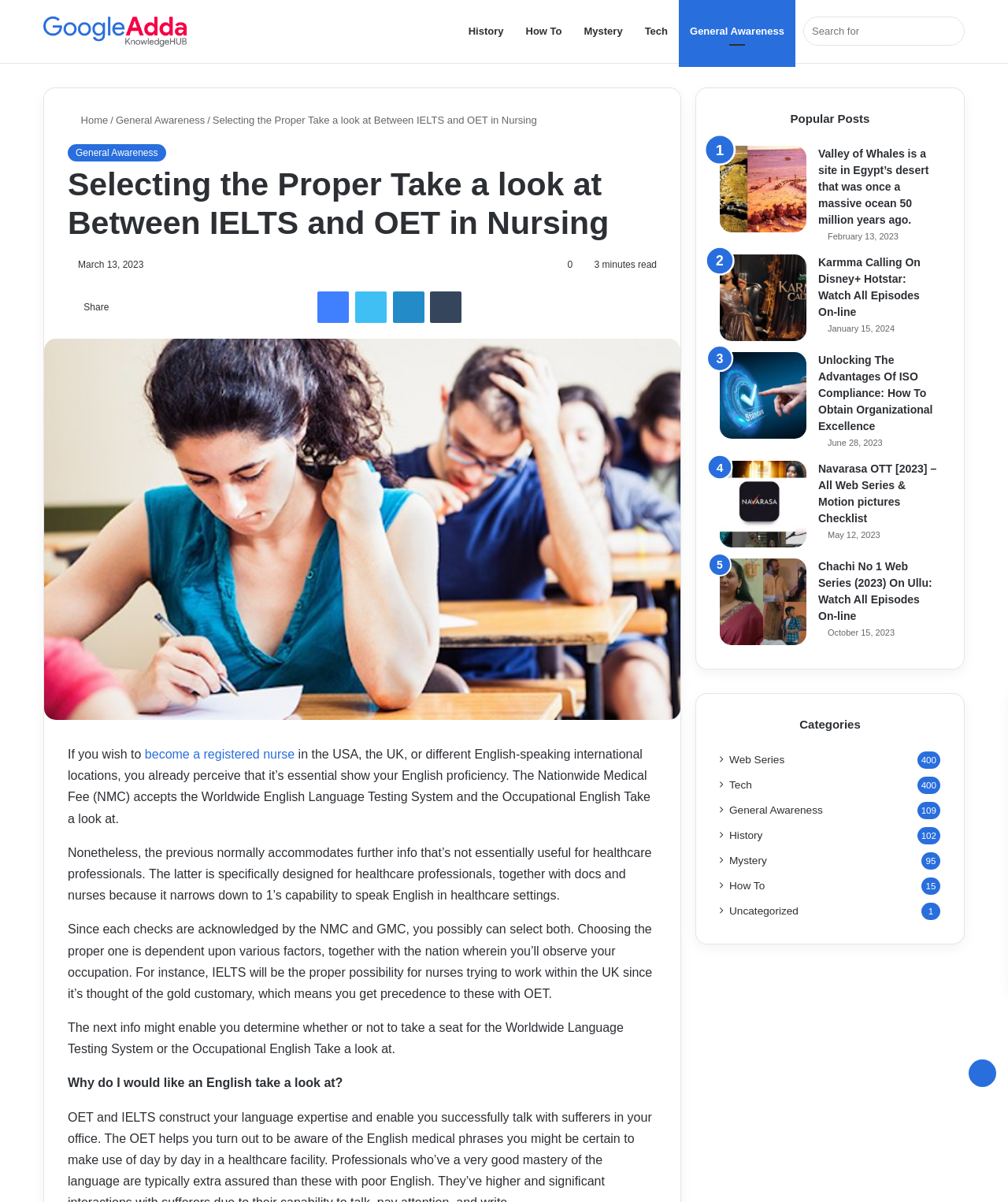Identify and provide the main heading of the webpage.

Selecting the Proper Take a look at Between IELTS and OET in Nursing